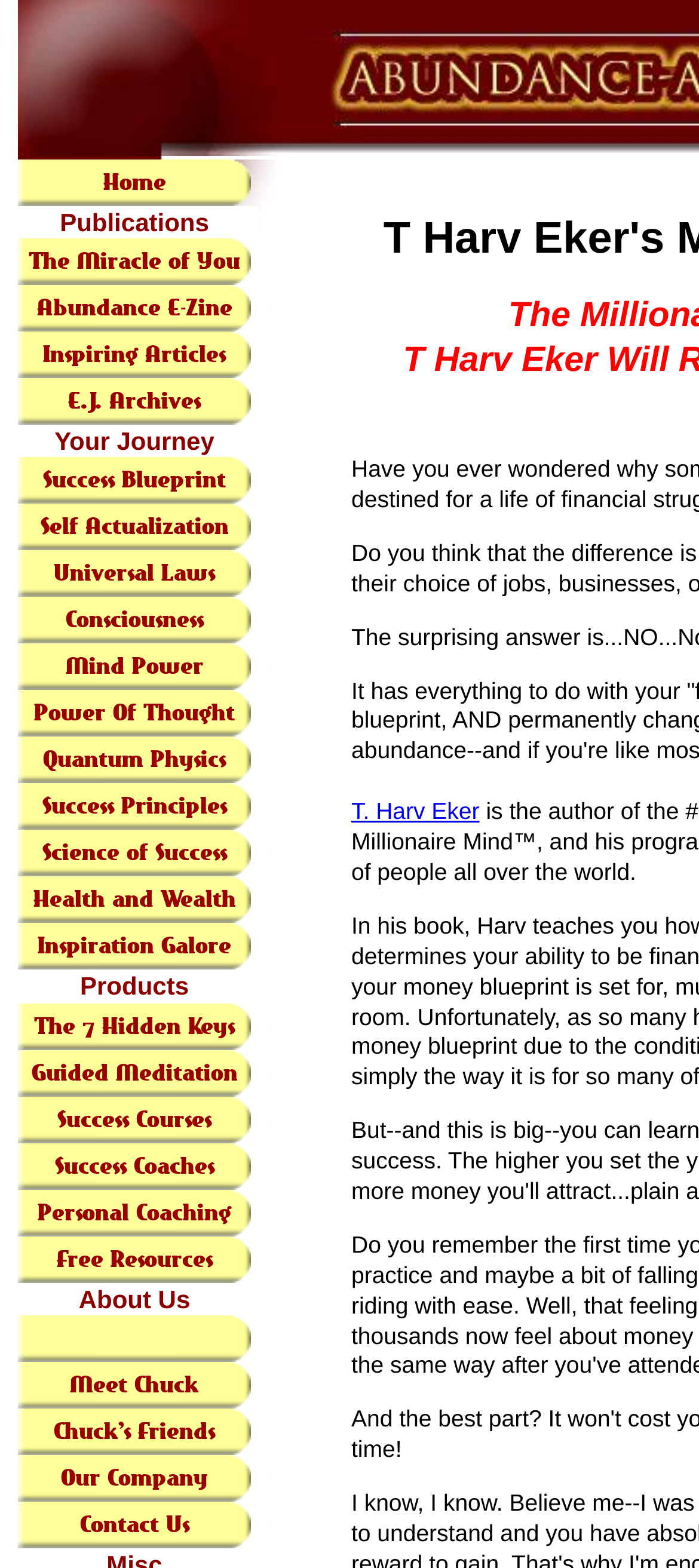How many headings are on the webpage?
From the screenshot, provide a brief answer in one word or phrase.

4